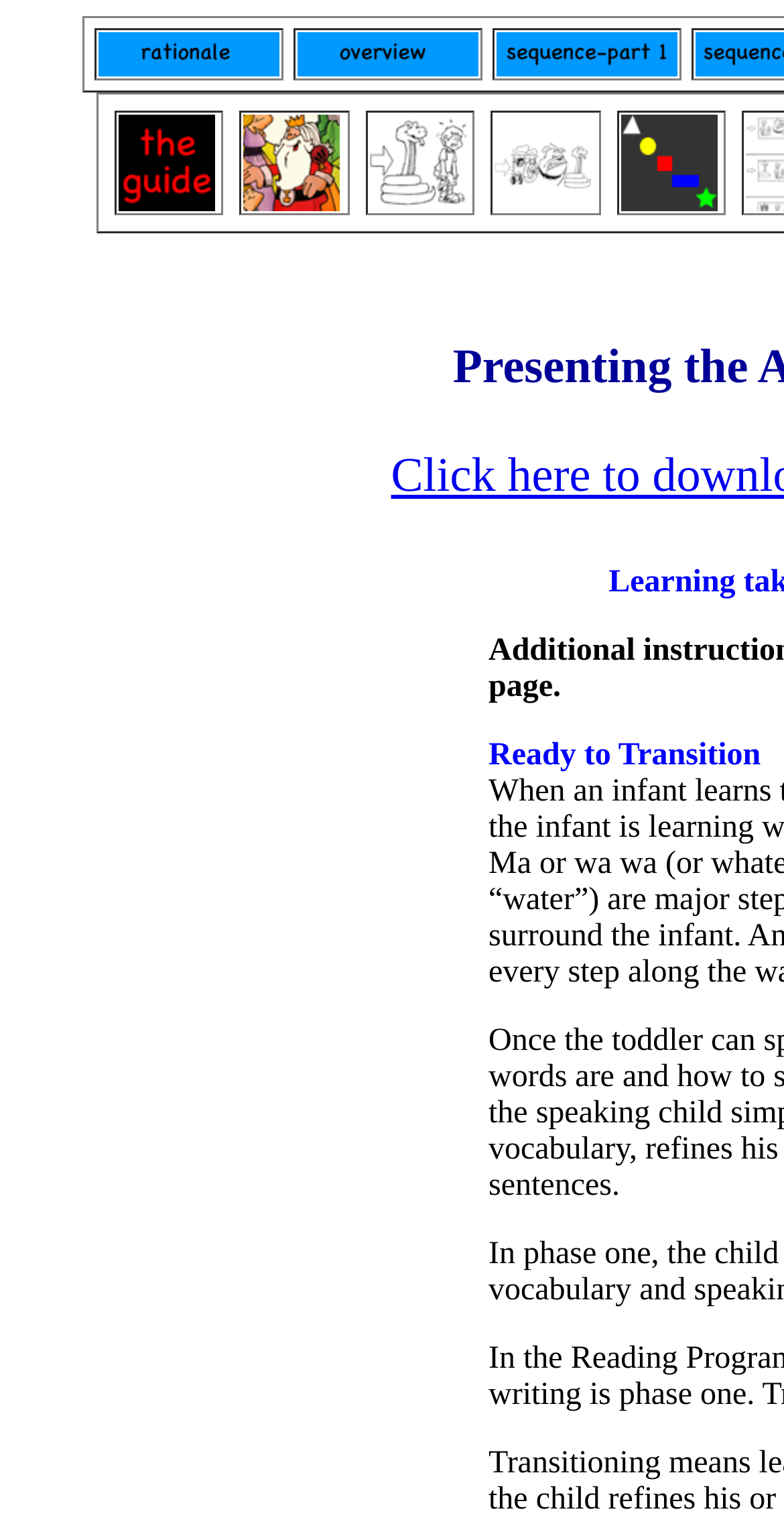Are all grid cells of the same size?
Using the image, provide a concise answer in one word or a short phrase.

Yes